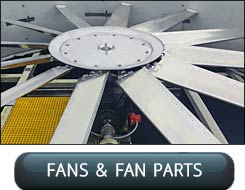Please provide a one-word or short phrase answer to the question:
What is the color of the platform below the fan?

Yellow